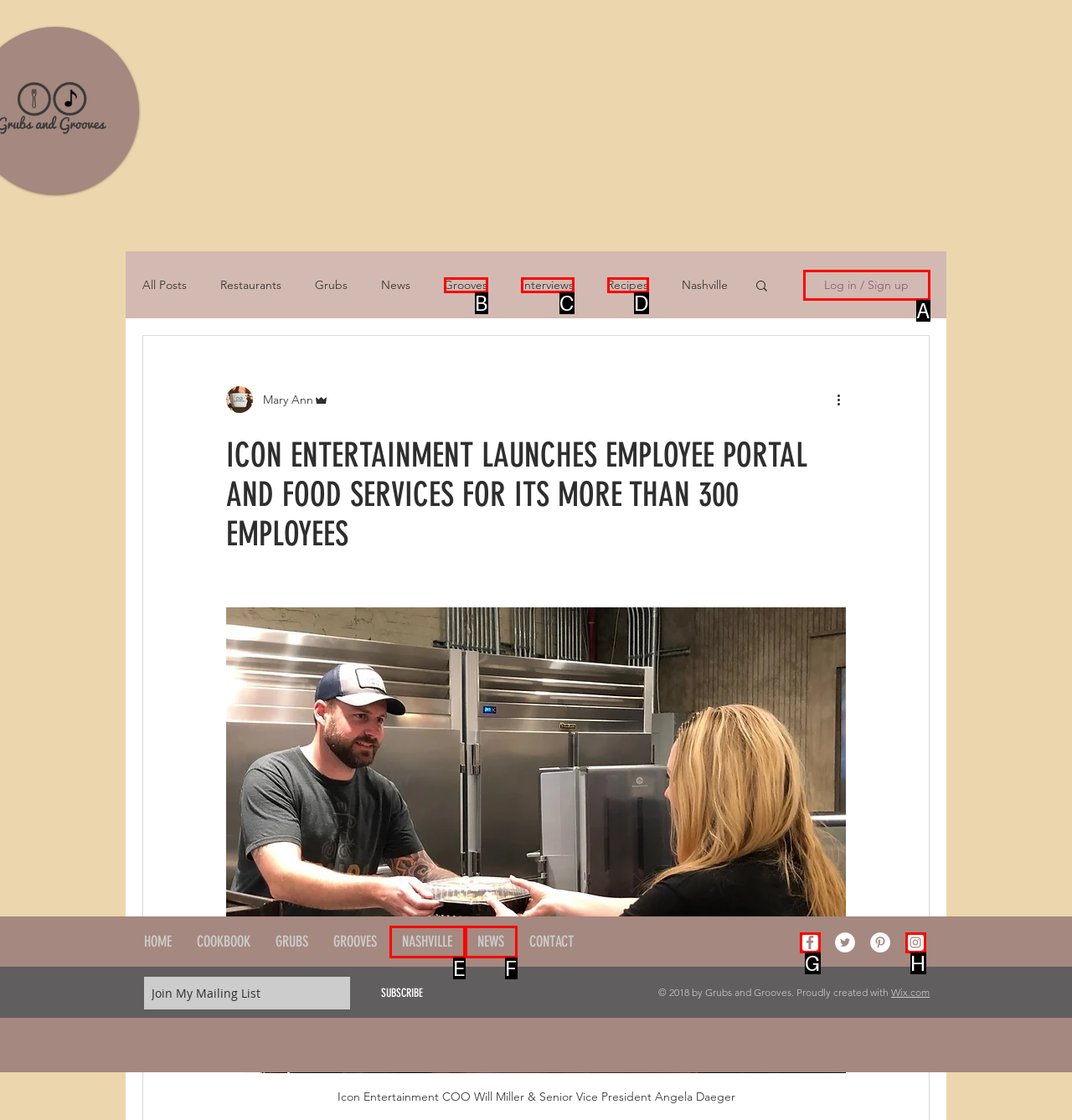Tell me which one HTML element best matches the description: Log in / Sign up
Answer with the option's letter from the given choices directly.

A